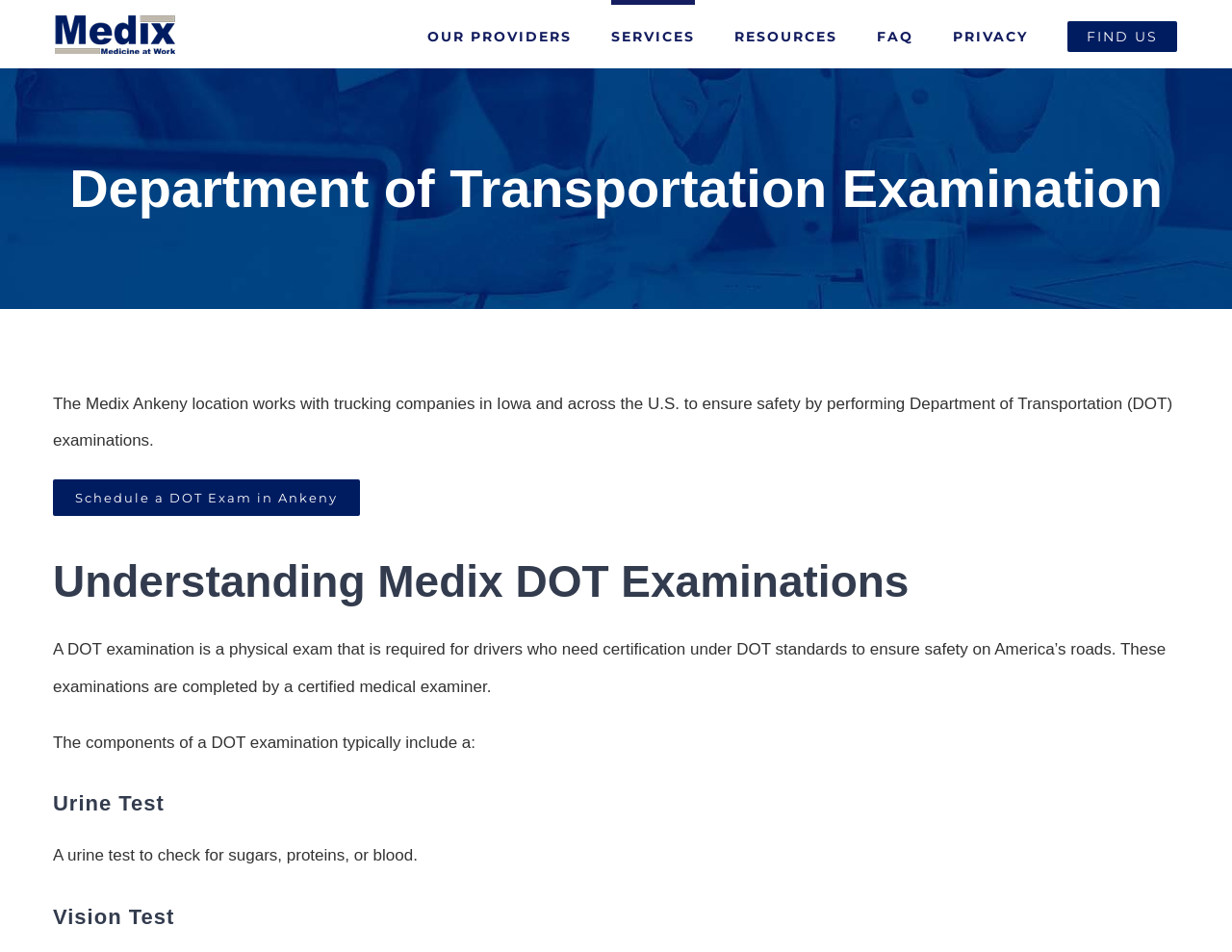Identify the bounding box coordinates of the part that should be clicked to carry out this instruction: "Go to FAQ".

[0.712, 0.0, 0.742, 0.072]